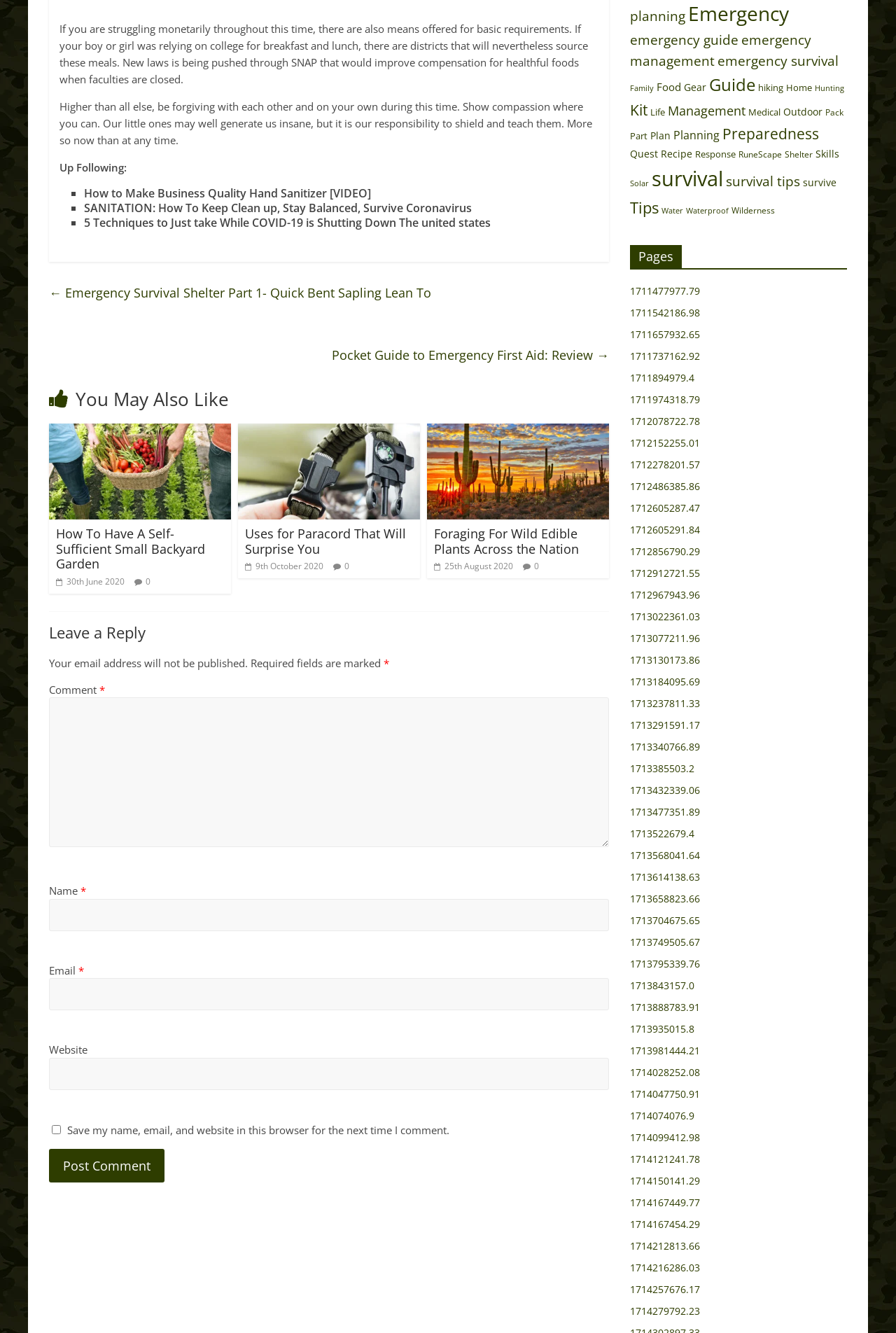Specify the bounding box coordinates of the element's area that should be clicked to execute the given instruction: "Click on the 'Post Comment' button". The coordinates should be four float numbers between 0 and 1, i.e., [left, top, right, bottom].

[0.055, 0.862, 0.184, 0.887]